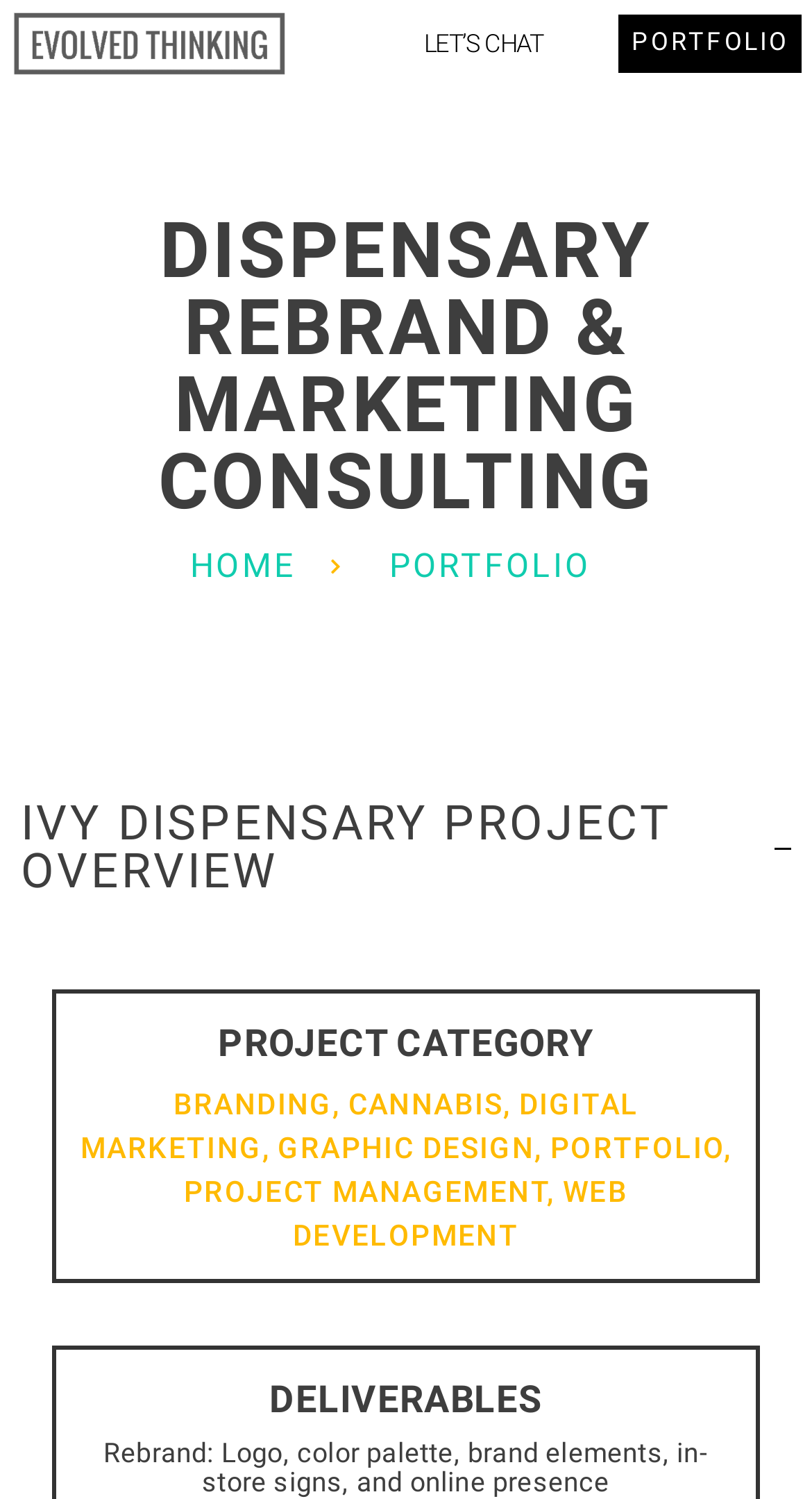Identify the bounding box coordinates of the clickable section necessary to follow the following instruction: "View the bio". The coordinates should be presented as four float numbers from 0 to 1, i.e., [left, top, right, bottom].

None